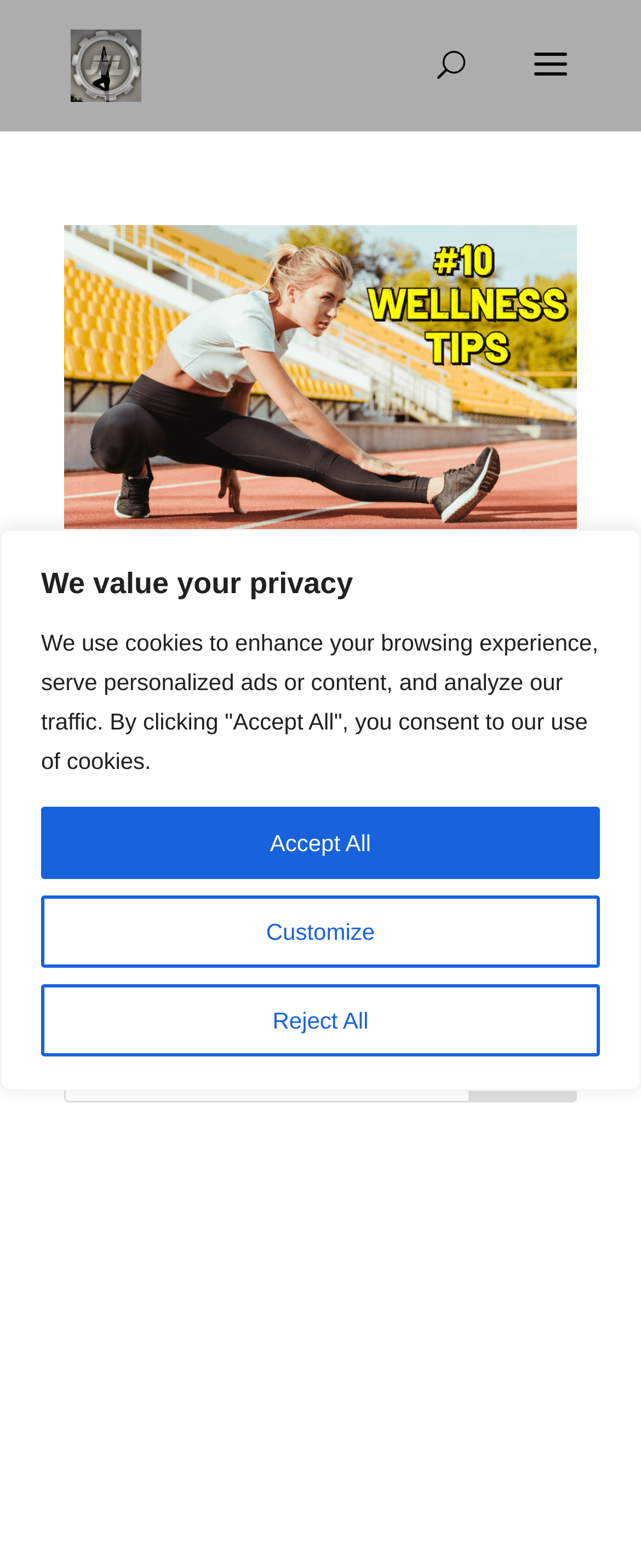Locate the coordinates of the bounding box for the clickable region that fulfills this instruction: "click the JIL GEAR link".

[0.11, 0.032, 0.222, 0.049]